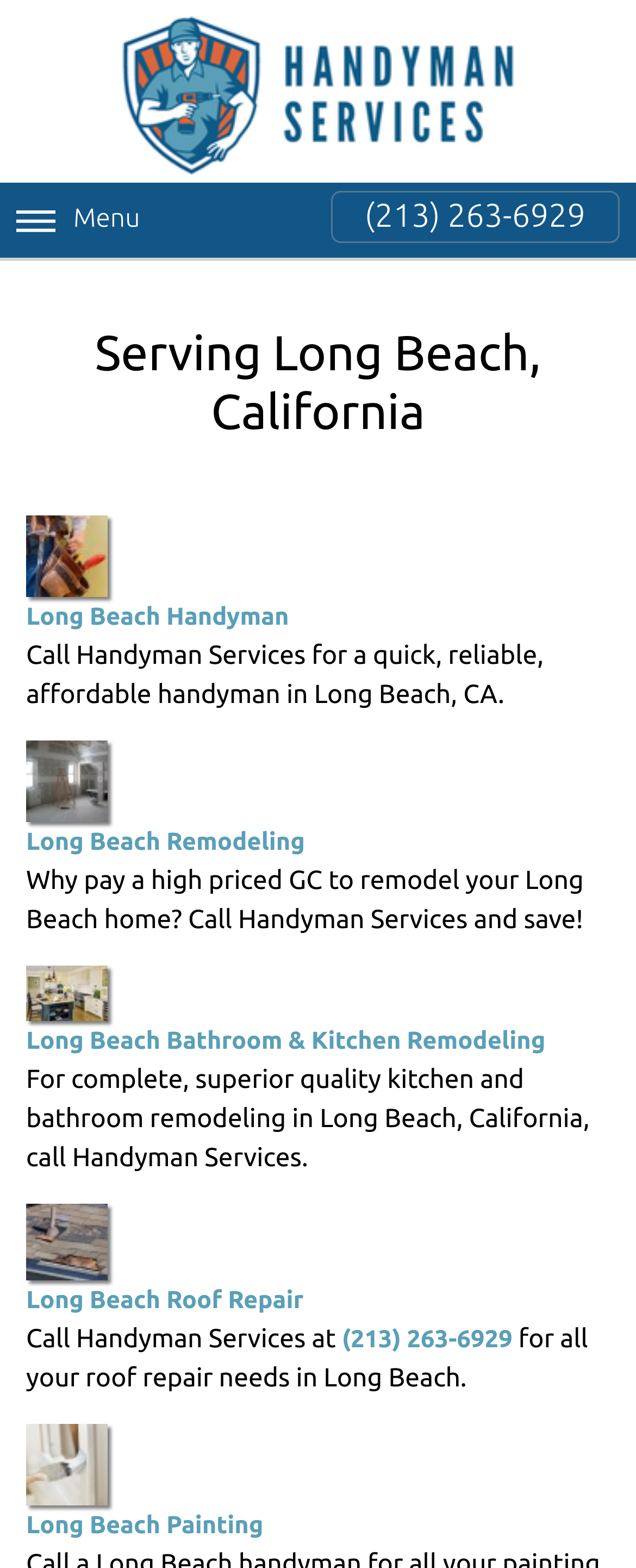Answer with a single word or phrase: 
What is the focus of the webpage?

Handyman Services